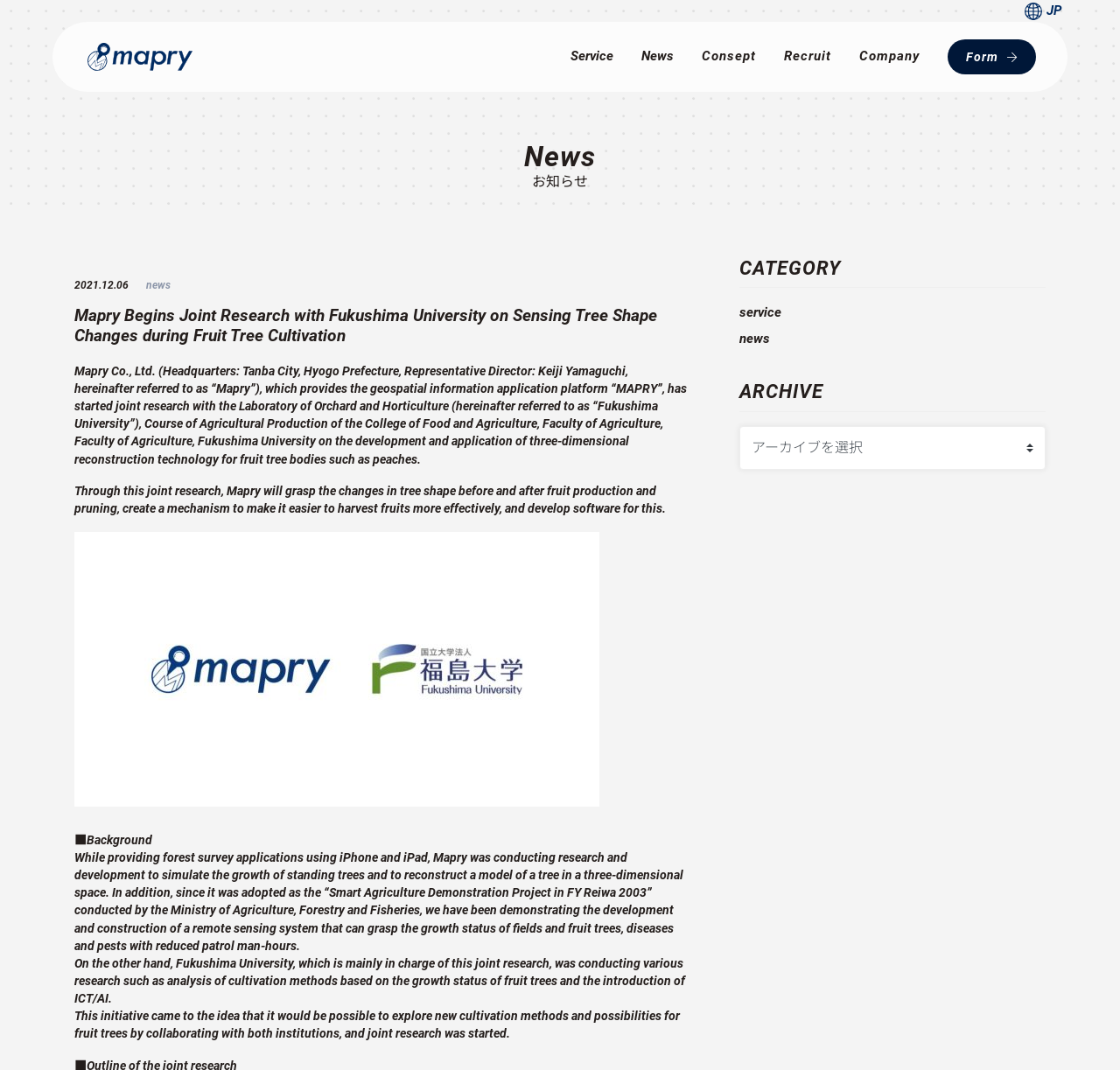Provide the bounding box coordinates for the area that should be clicked to complete the instruction: "Click the 'Service' tab".

[0.51, 0.045, 0.548, 0.06]